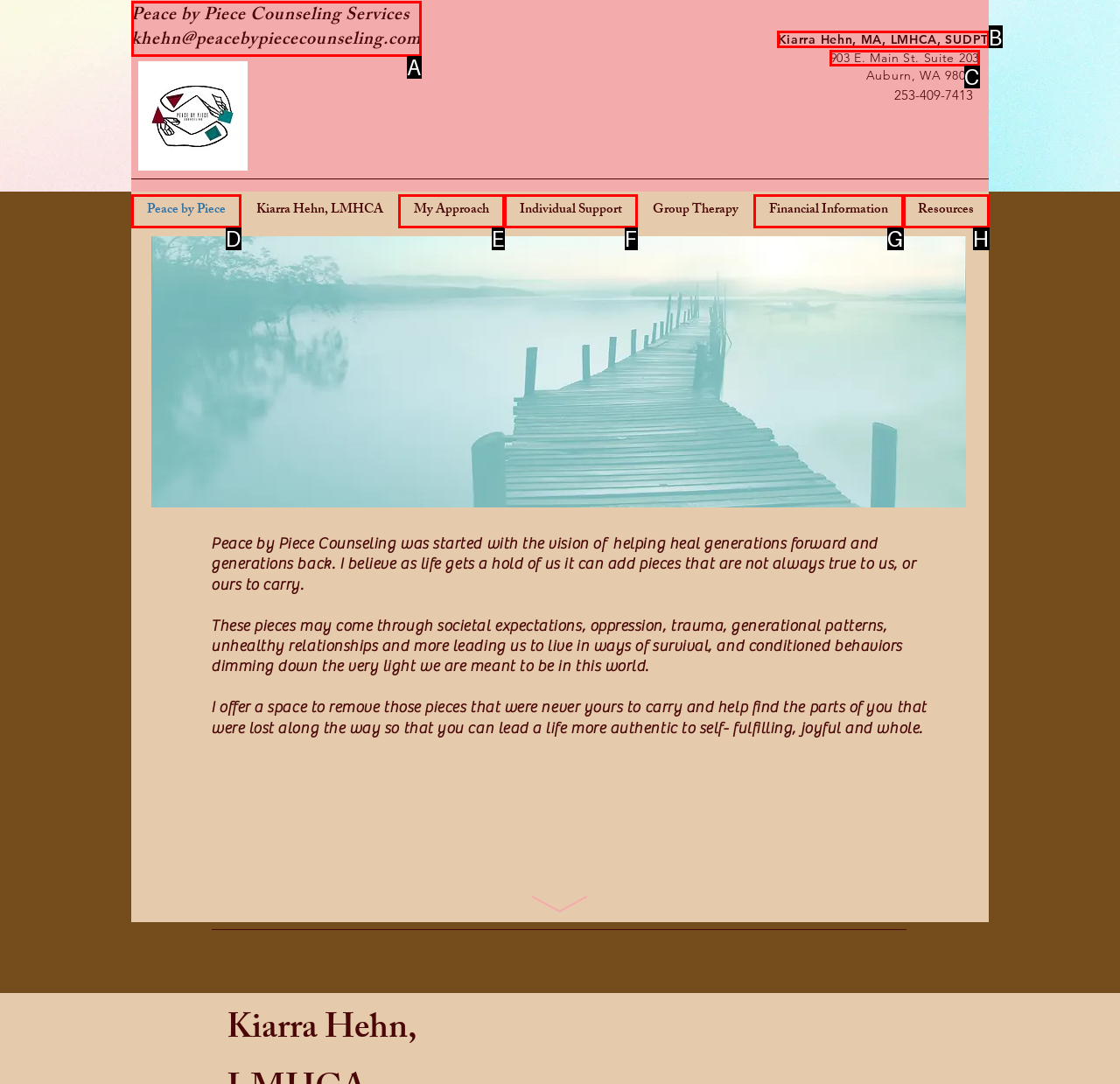Identify the correct UI element to click for the following task: Contact Kiarra Hehn, MA, LMHCA, SUDPT Choose the option's letter based on the given choices.

B